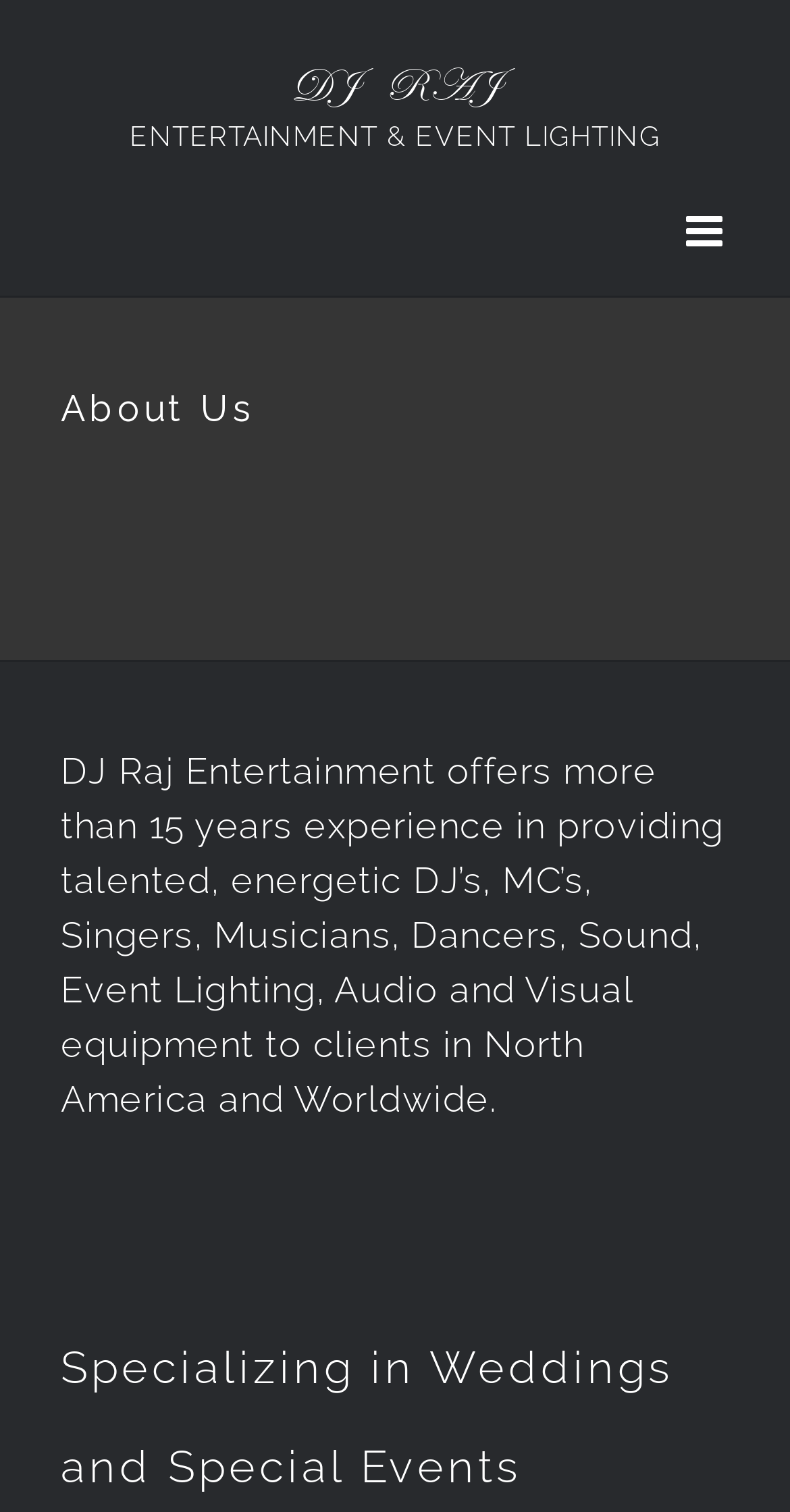Provide the bounding box coordinates in the format (top-left x, top-left y, bottom-right x, bottom-right y). All values are floating point numbers between 0 and 1. Determine the bounding box coordinate of the UI element described as: aria-label="Toggle mobile menu"

[0.868, 0.139, 0.923, 0.167]